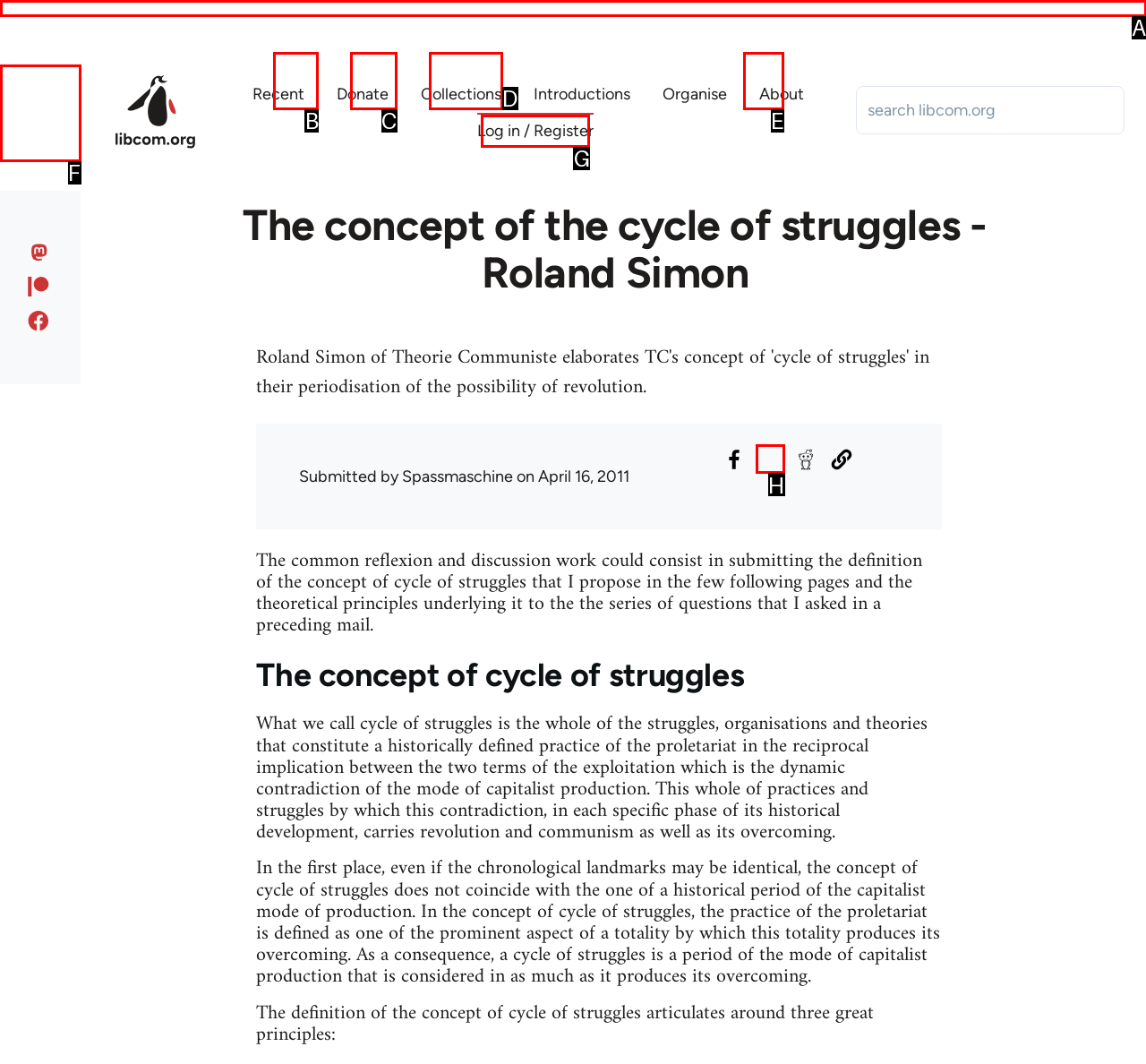Identify the letter corresponding to the UI element that matches this description: About
Answer using only the letter from the provided options.

E